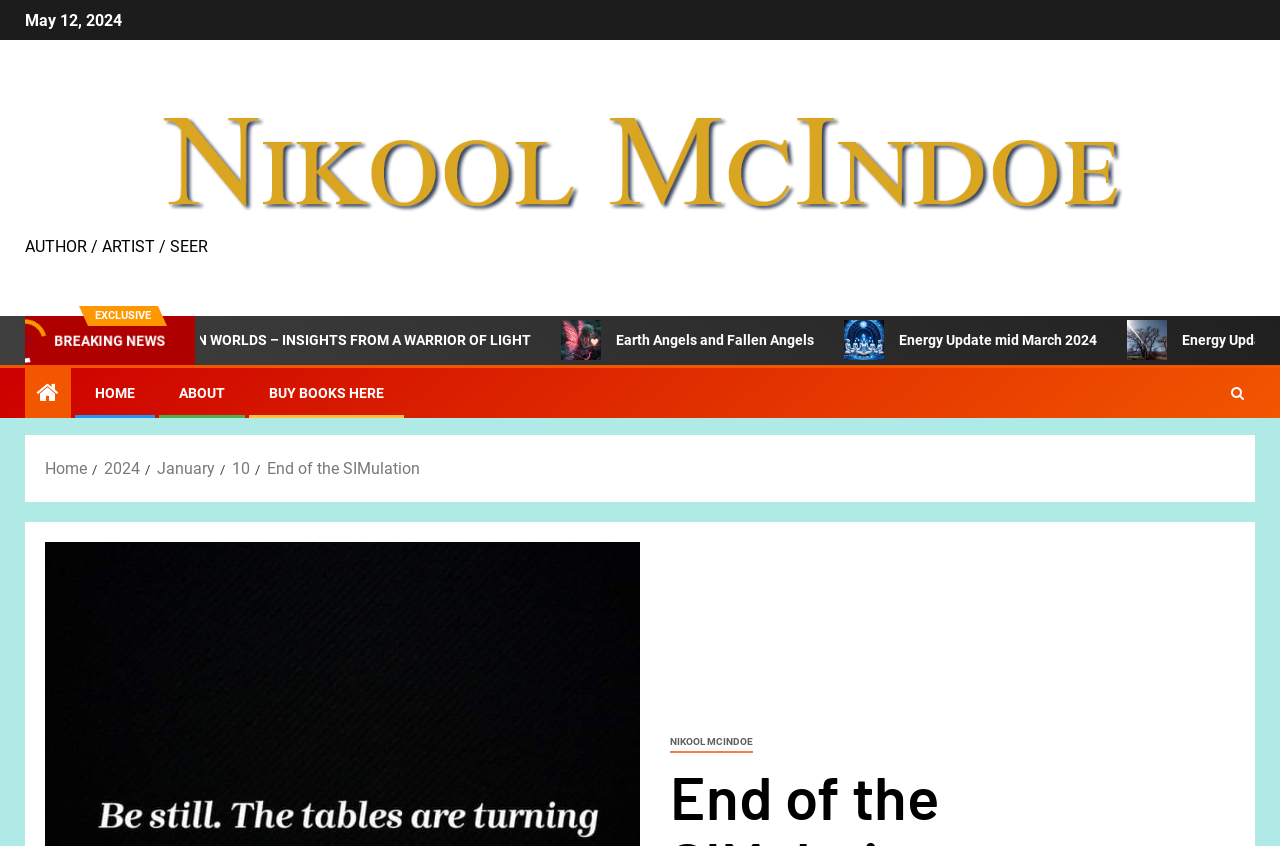What is the profession of the person mentioned?
Please give a detailed and thorough answer to the question, covering all relevant points.

I found the text 'AUTHOR / ARTIST / SEER' on the webpage, which suggests that the person mentioned is a creative professional with multiple roles.